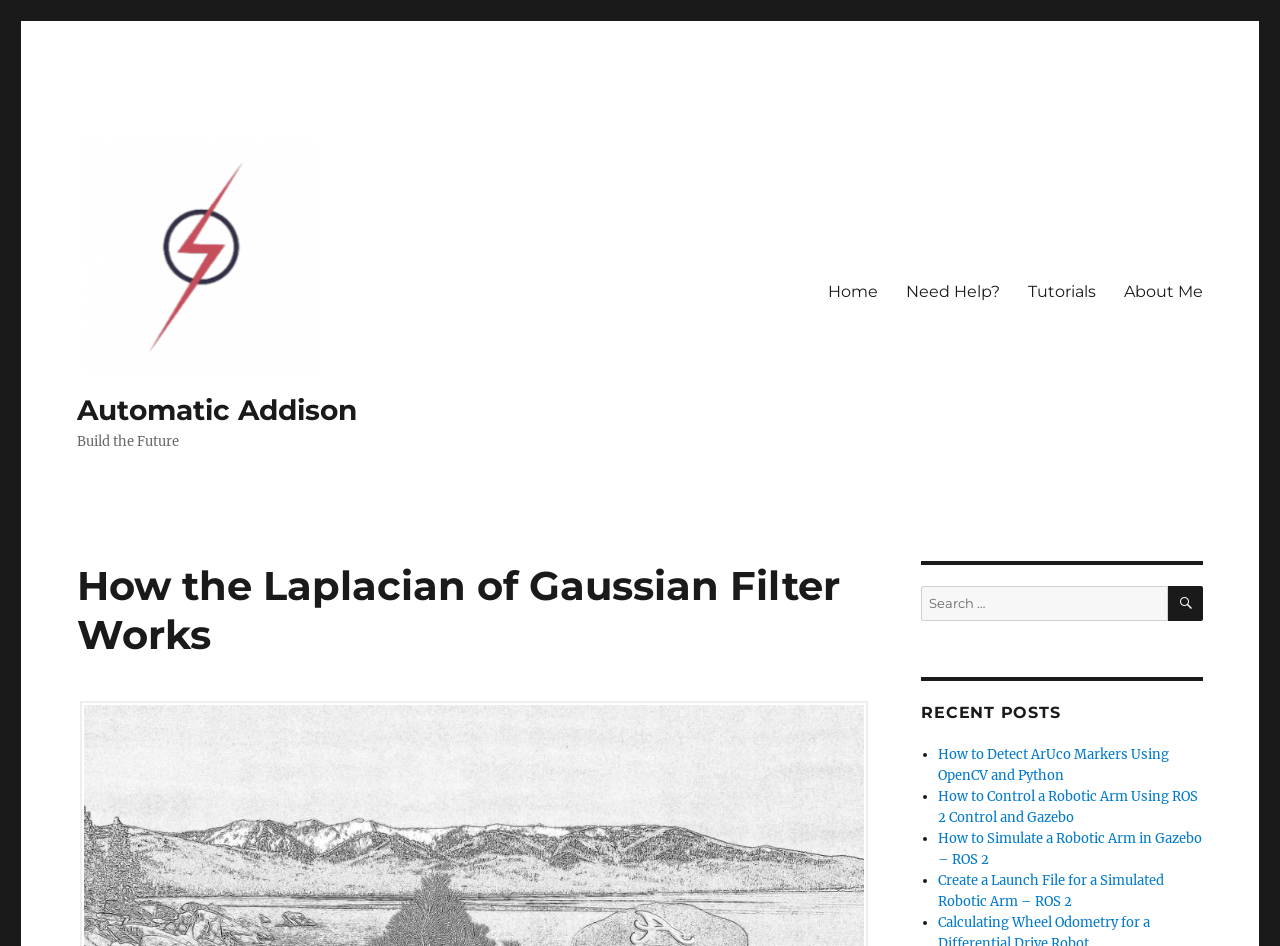Provide the bounding box coordinates, formatted as (top-left x, top-left y, bottom-right x, bottom-right y), with all values being floating point numbers between 0 and 1. Identify the bounding box of the UI element that matches the description: parent_node: Automatic Addison

[0.06, 0.141, 0.279, 0.401]